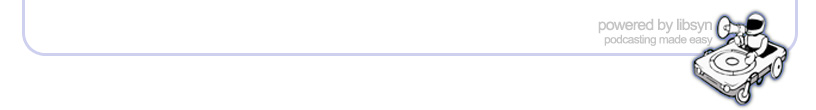What is the object being operated by the character in the illustration?
Please use the image to deliver a detailed and complete answer.

The caption describes the illustration as featuring a character operating a vintage turntable, which symbolizes creative audio production.